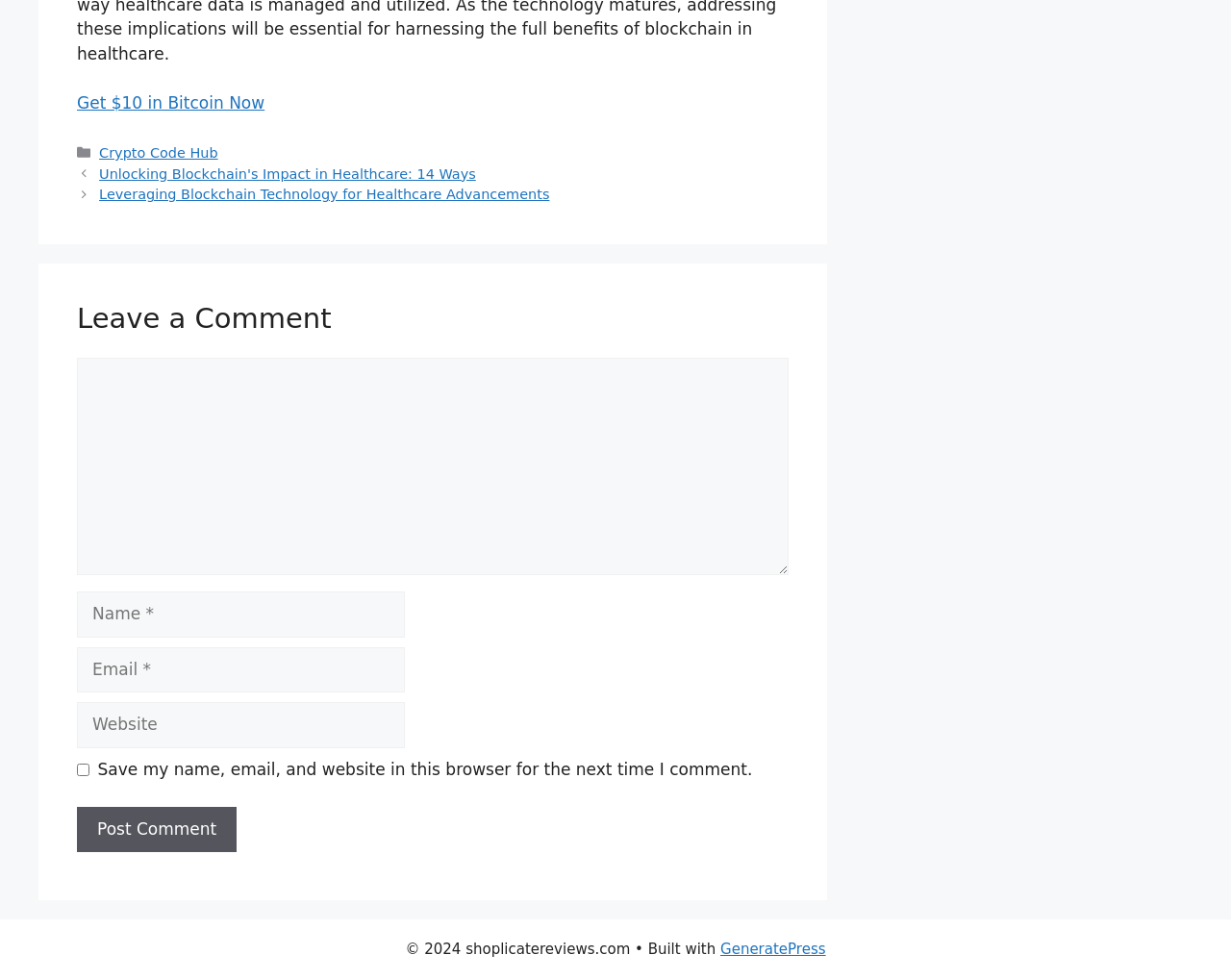Give a one-word or short phrase answer to the question: 
What is the theme of the website?

Blockchain and Cryptocurrency